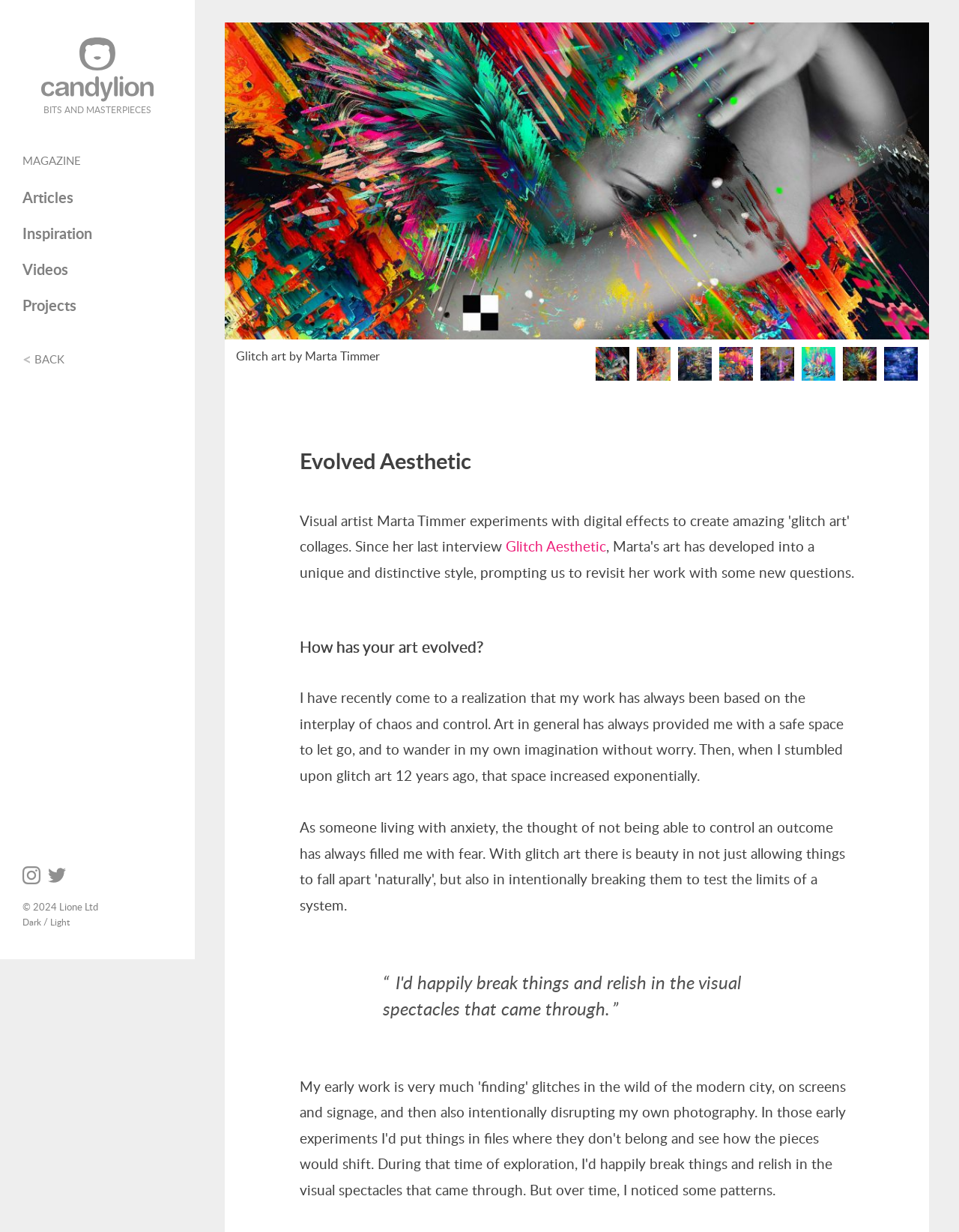Locate the bounding box coordinates for the element described below: "alt="Glitch art by Marta Timmer"". The coordinates must be four float values between 0 and 1, formatted as [left, top, right, bottom].

[0.234, 0.265, 0.969, 0.279]